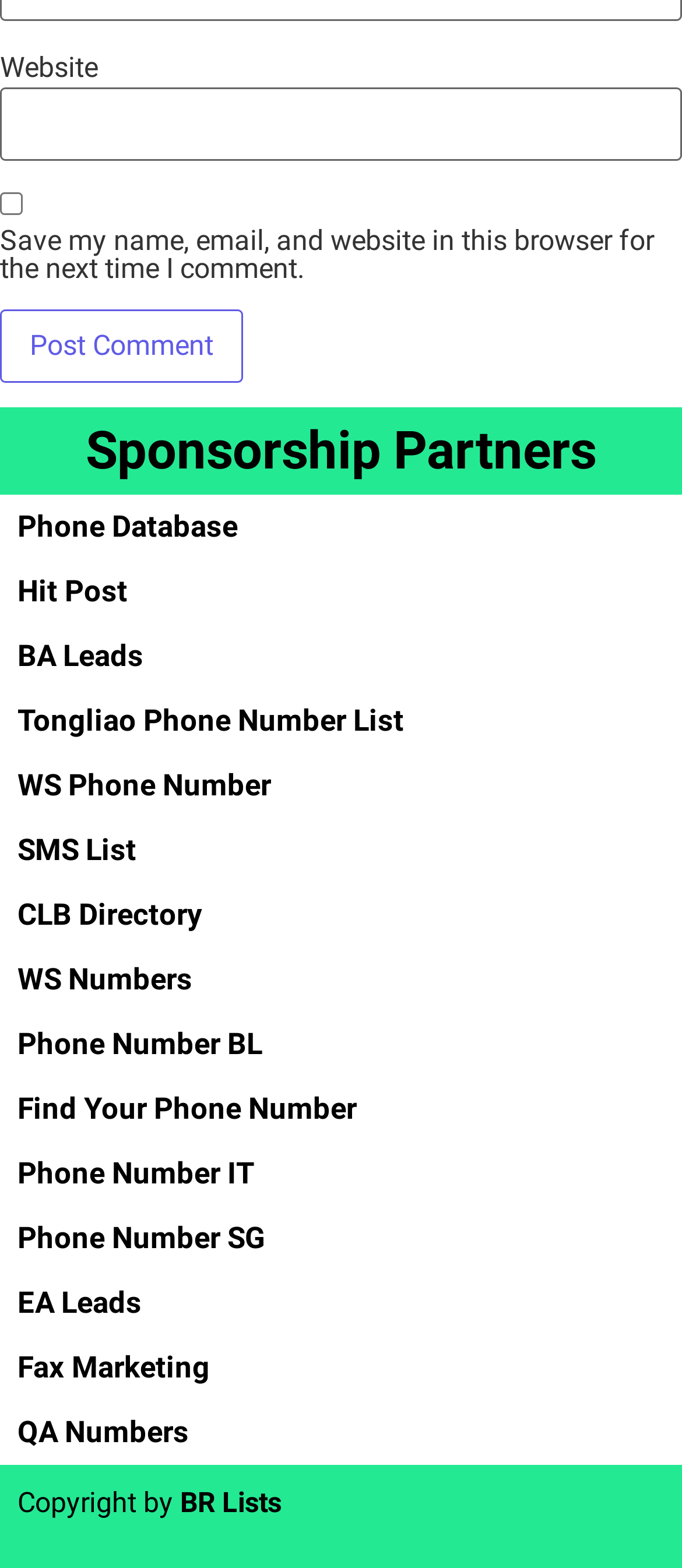Review the image closely and give a comprehensive answer to the question: What is the purpose of the textbox?

The textbox is labeled 'Website' and is accompanied by a checkbox to save the user's name, email, and website for future comments, indicating that the textbox is for users to input their website information when commenting.